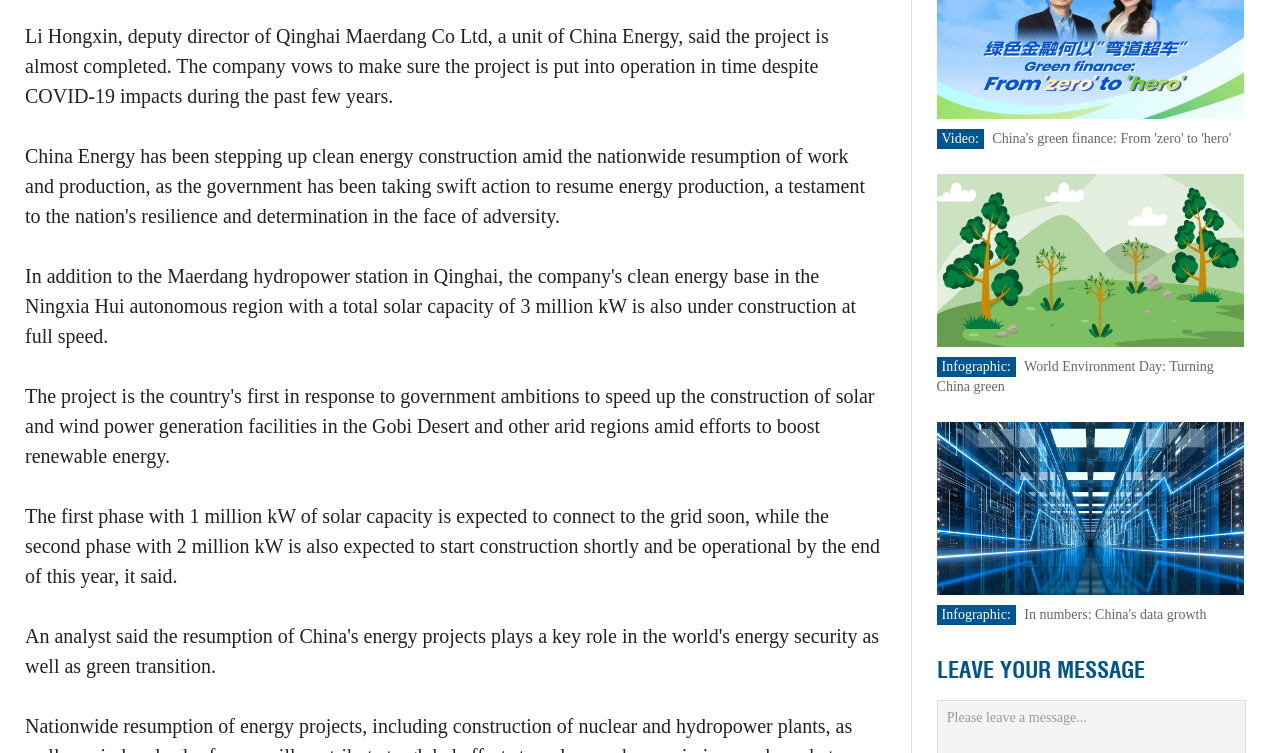Please determine the bounding box coordinates, formatted as (top-left x, top-left y, bottom-right x, bottom-right y), with all values as floating point numbers between 0 and 1. Identify the bounding box of the region described as: LEAVE YOUR MESSAGE

[0.732, 0.87, 0.894, 0.91]